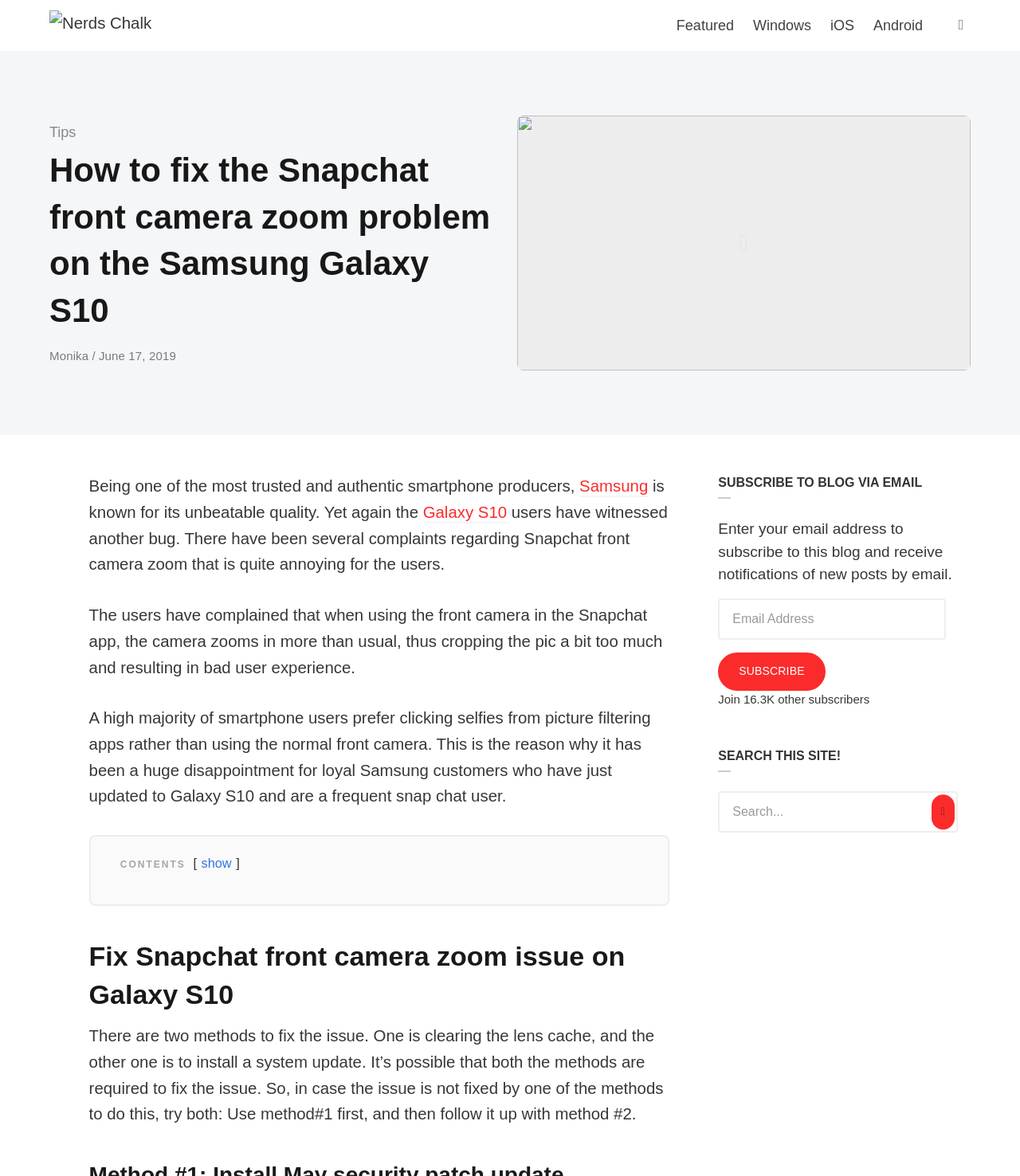Please identify the bounding box coordinates of the element I should click to complete this instruction: 'Click on the 'Galaxy S10' link'. The coordinates should be given as four float numbers between 0 and 1, like this: [left, top, right, bottom].

[0.415, 0.428, 0.497, 0.445]